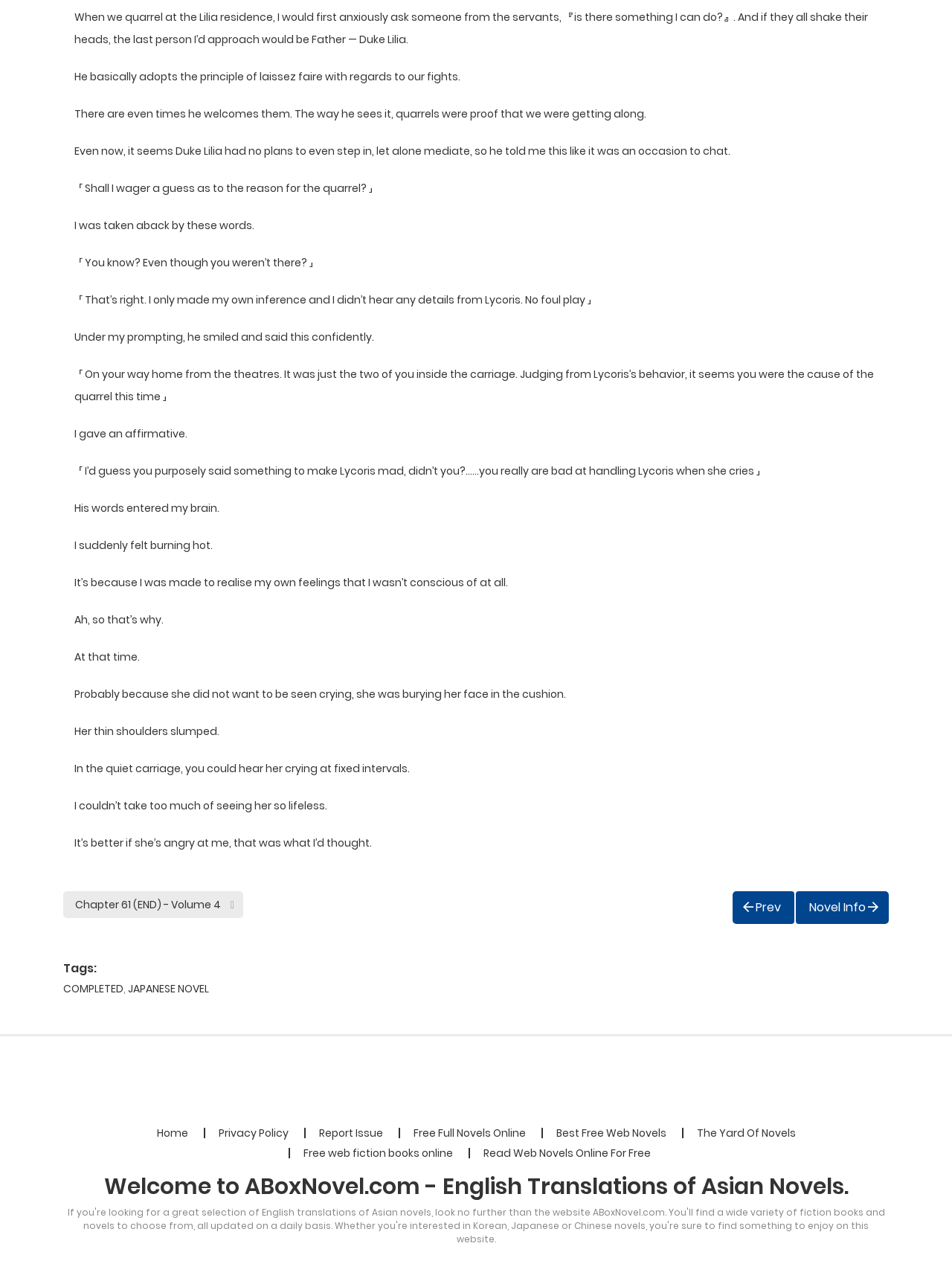Please identify the bounding box coordinates of the element that needs to be clicked to perform the following instruction: "Click Read Web Novels Online For Free".

[0.507, 0.89, 0.683, 0.902]